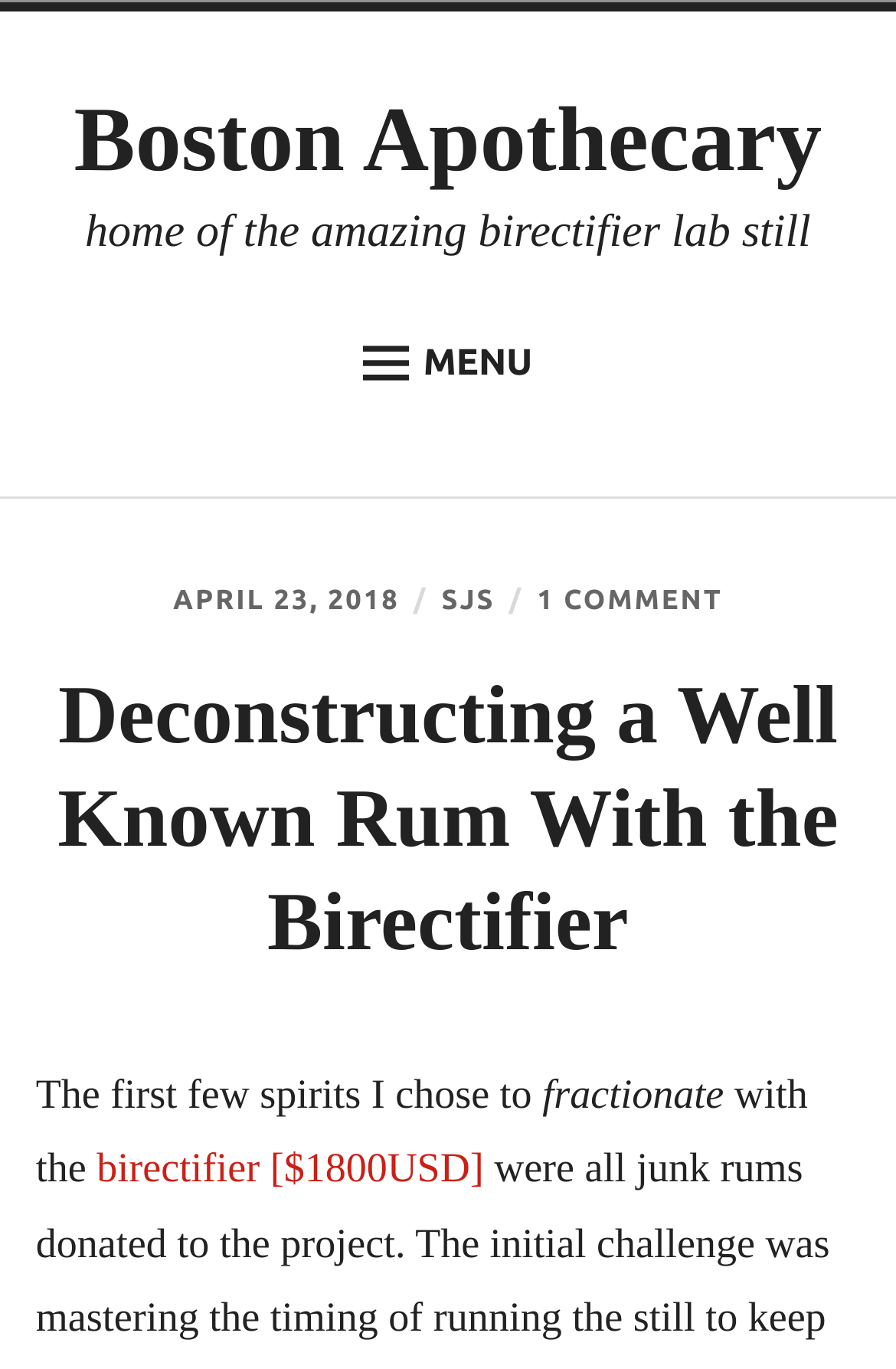How many comments are on the article?
Craft a detailed and extensive response to the question.

From the link '1 COMMENT ON DECONSTRUCTING A WELL KNOWN RUM WITH THE BIRECTIFIER' on the webpage, we can see that there is 1 comment on the article.